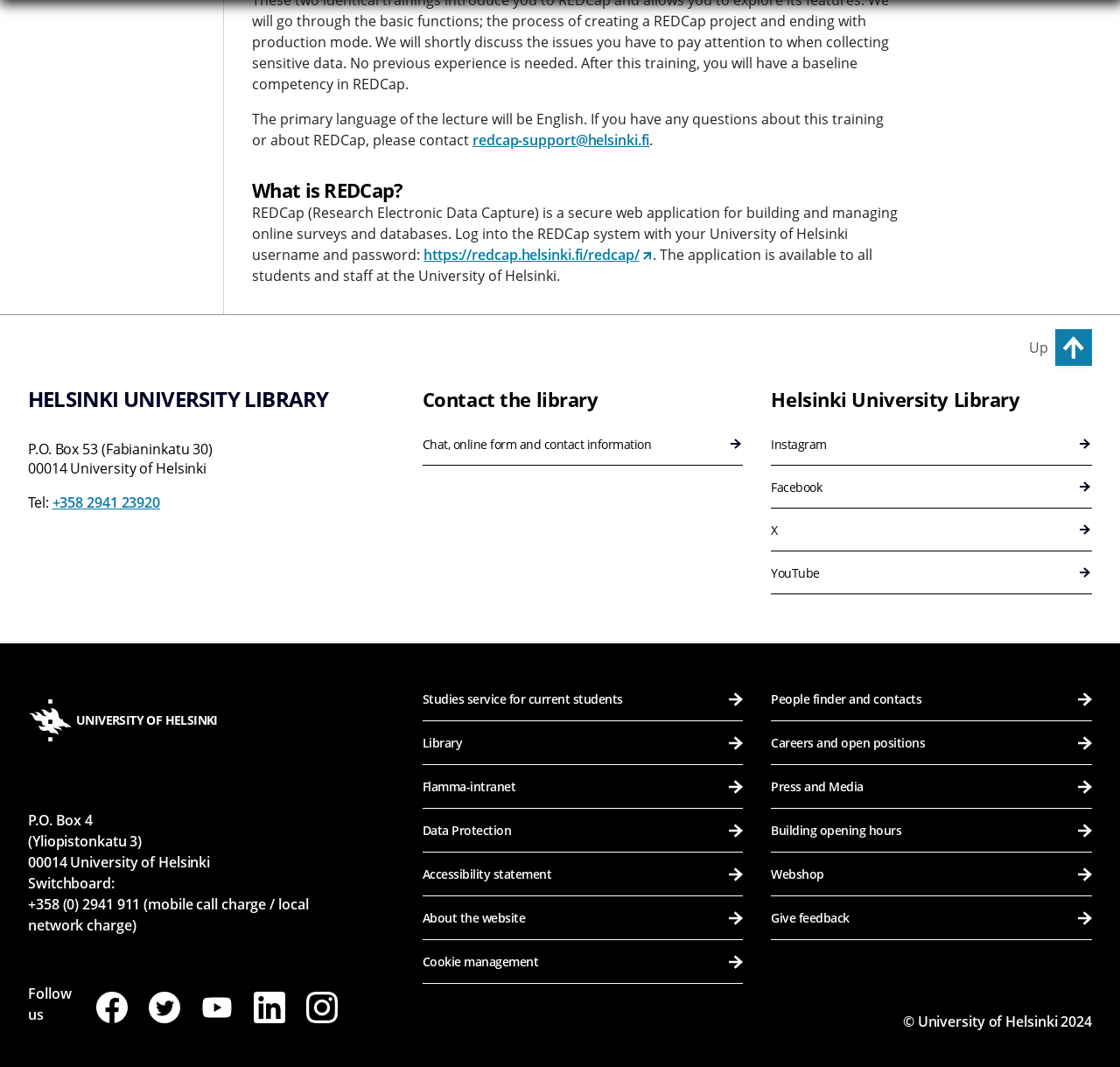Using the format (top-left x, top-left y, bottom-right x, bottom-right y), and given the element description, identify the bounding box coordinates within the screenshot: https://redcap.helsinki.fi/redcap/

[0.378, 0.23, 0.583, 0.248]